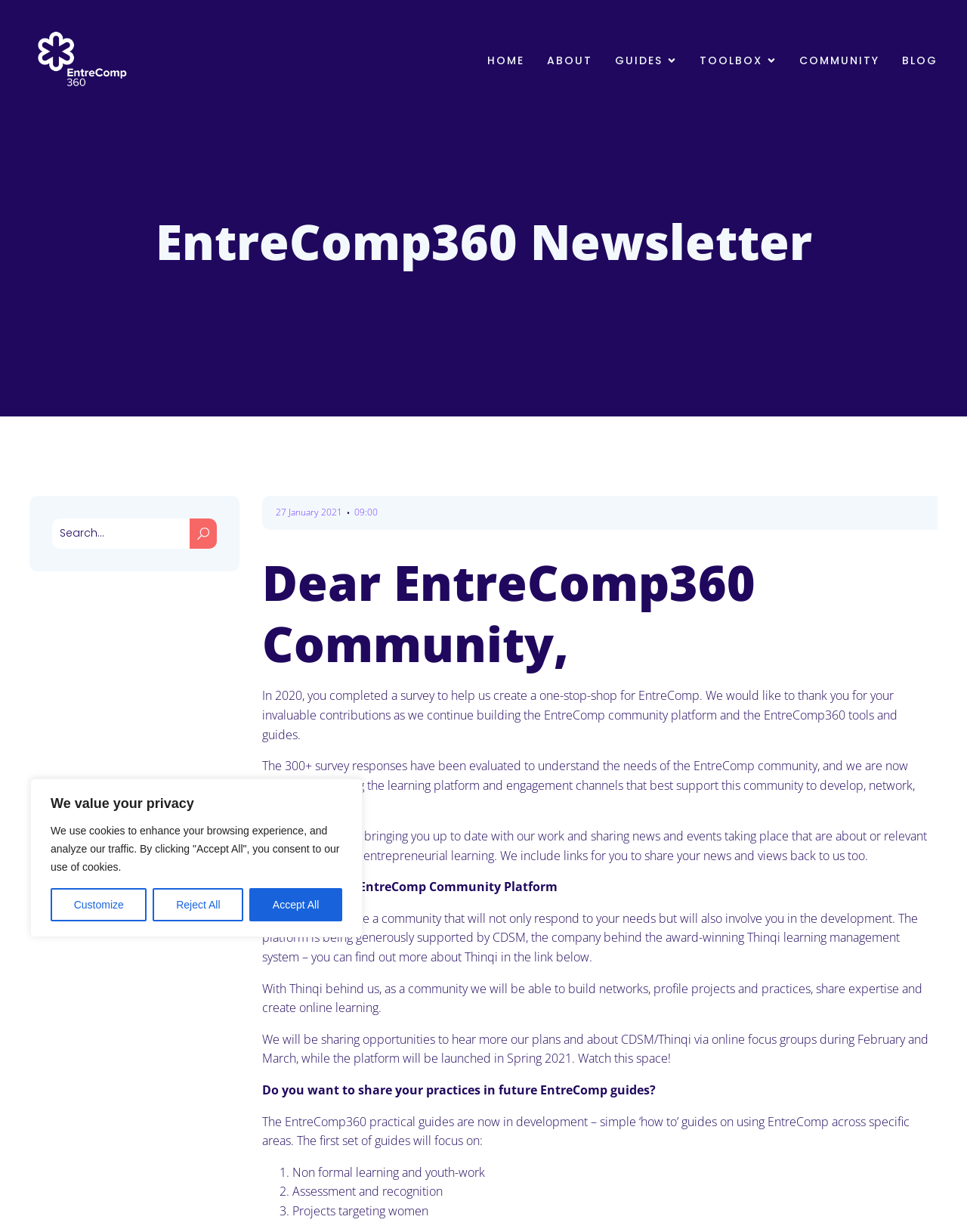Identify the bounding box coordinates of the clickable region necessary to fulfill the following instruction: "Check the blog". The bounding box coordinates should be four float numbers between 0 and 1, i.e., [left, top, right, bottom].

[0.933, 0.037, 0.97, 0.062]